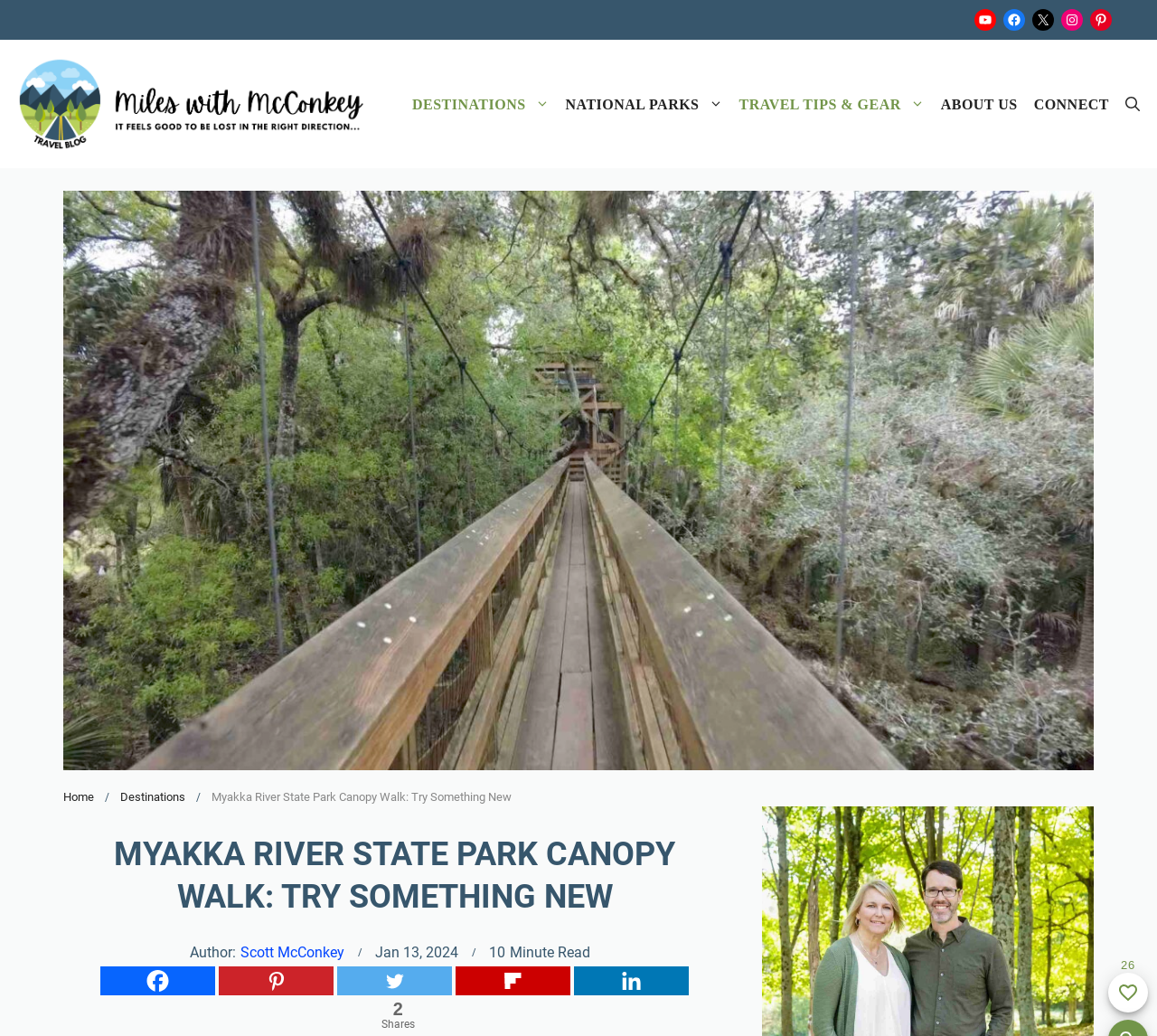What is the author of the article?
Please respond to the question with a detailed and informative answer.

I found the answer by looking at the link 'Scott McConkey' next to the text 'Author:'.